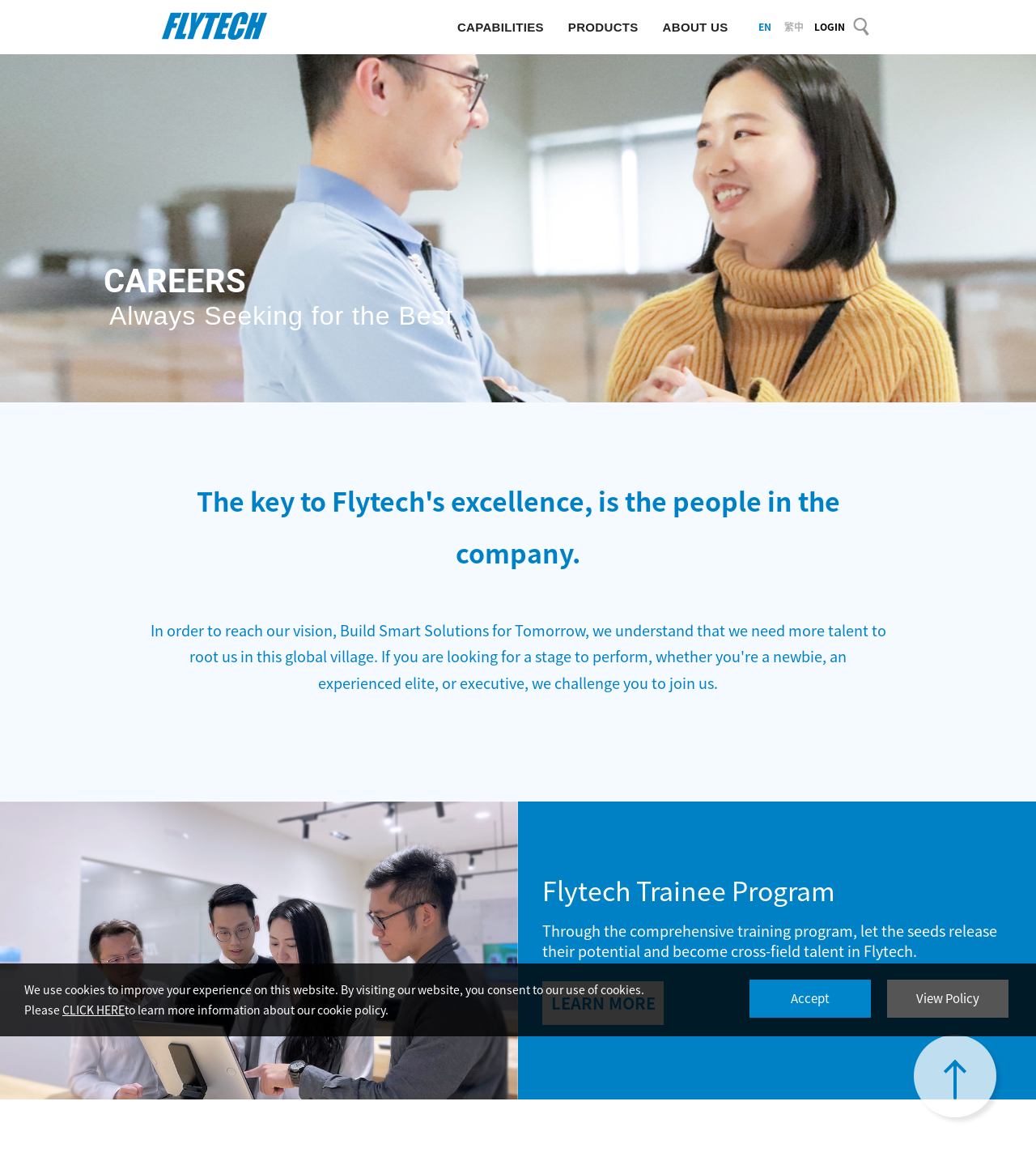Identify the bounding box of the UI element that matches this description: "繁中".

[0.75, 0.016, 0.782, 0.03]